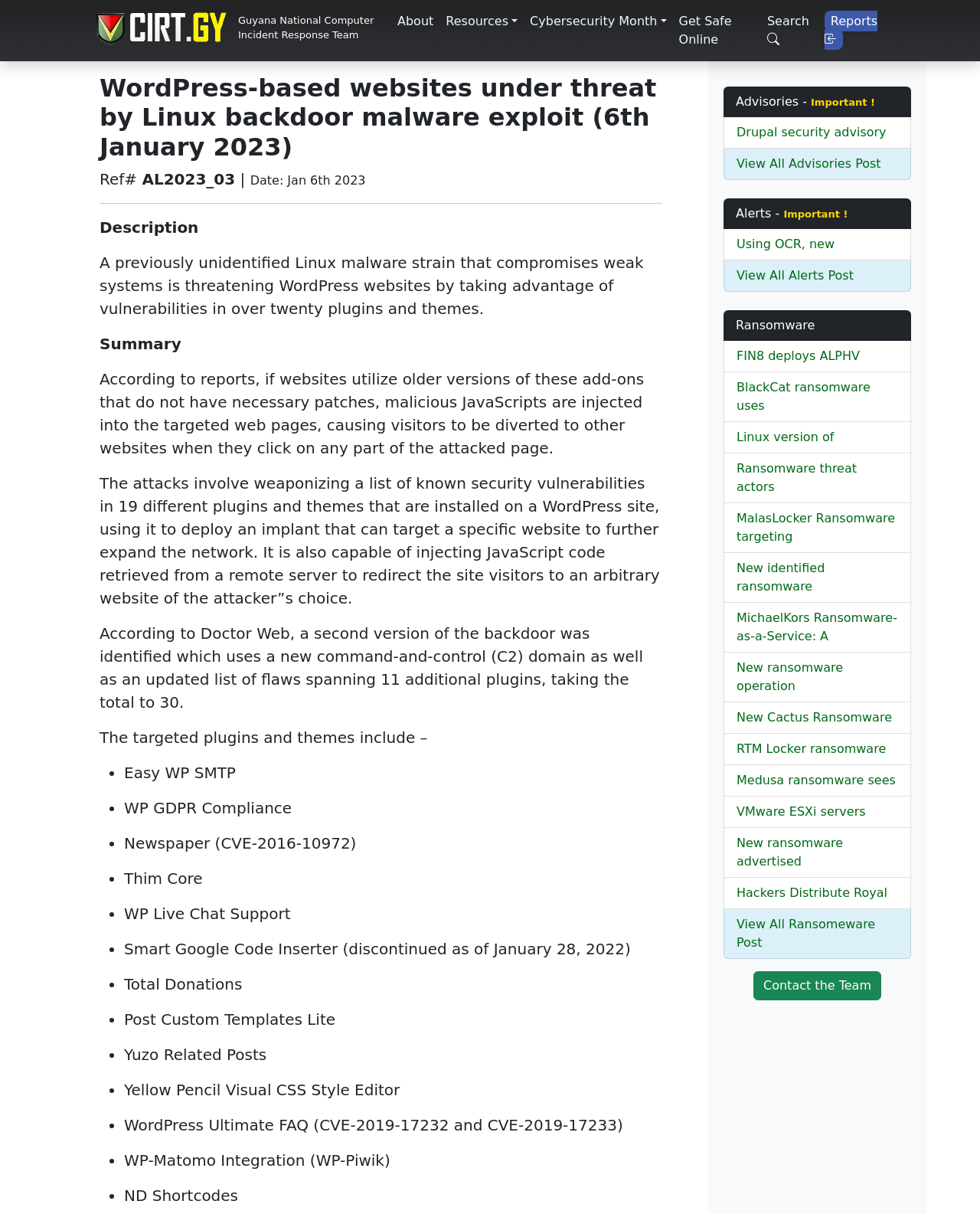Respond with a single word or phrase for the following question: 
What is the purpose of the 'Get Safe Online' link?

Unknown